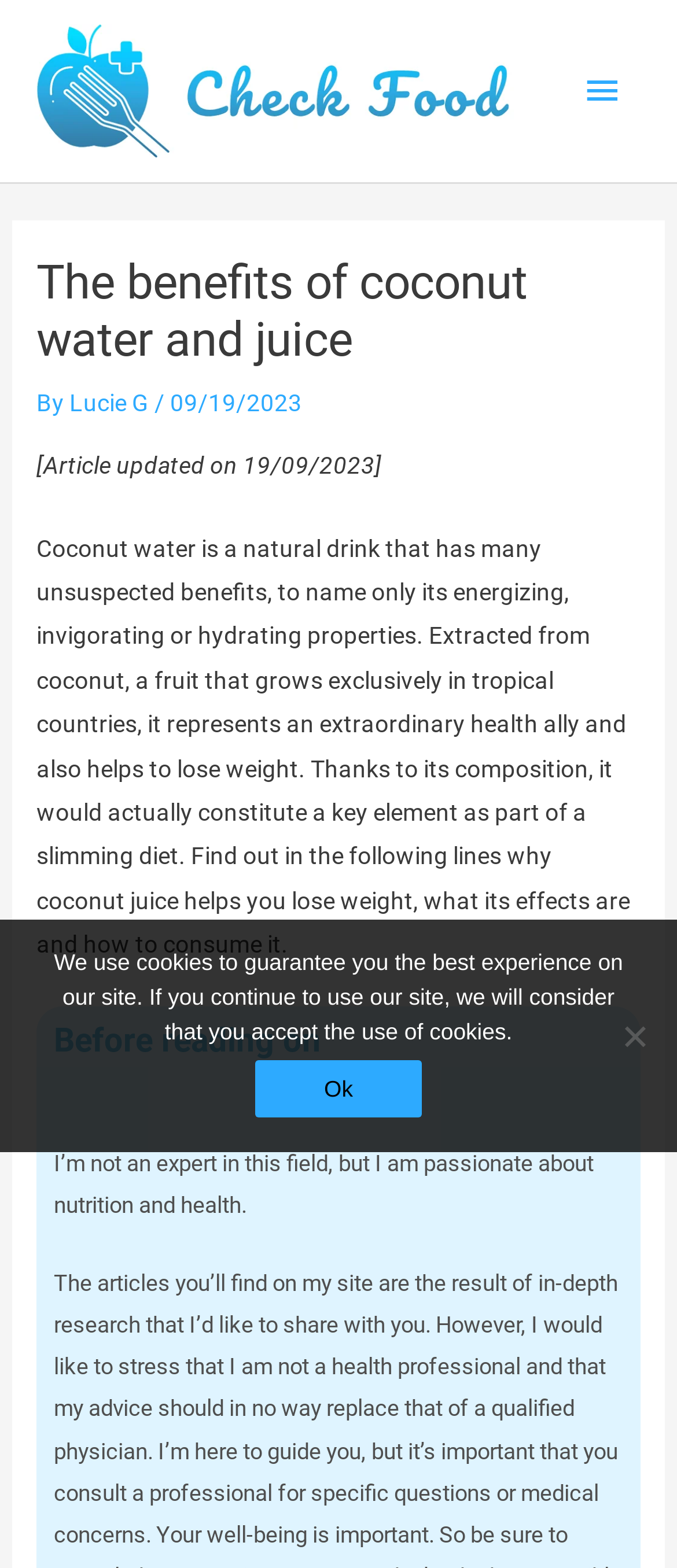Describe all visible elements and their arrangement on the webpage.

The webpage is about the benefits of coconut water and juice. At the top left corner, there is a logo image with a link to "logo check food". Next to it, on the right, is a main menu button that expands to a primary menu when clicked. 

Below the logo, there is a header section with a heading that reads "The benefits of coconut water and juice". The author's name, "Lucie G", is mentioned alongside the date "09/19/2023". A brief update note is placed below, stating that the article was updated on 19/09/2023.

The main content of the webpage is a long paragraph that describes the benefits of coconut water, including its energizing, invigorating, and hydrating properties. It also mentions its potential role in weight loss and its composition. 

Further down, there are two short paragraphs, one starting with "Before reading on" and the other with "I’m not an expert in this field, but I am passionate about nutrition and health."

At the bottom of the page, there is a cookie notice dialog box that informs users about the use of cookies on the site. It provides an "Ok" button to accept the use of cookies and a "No" button to decline.